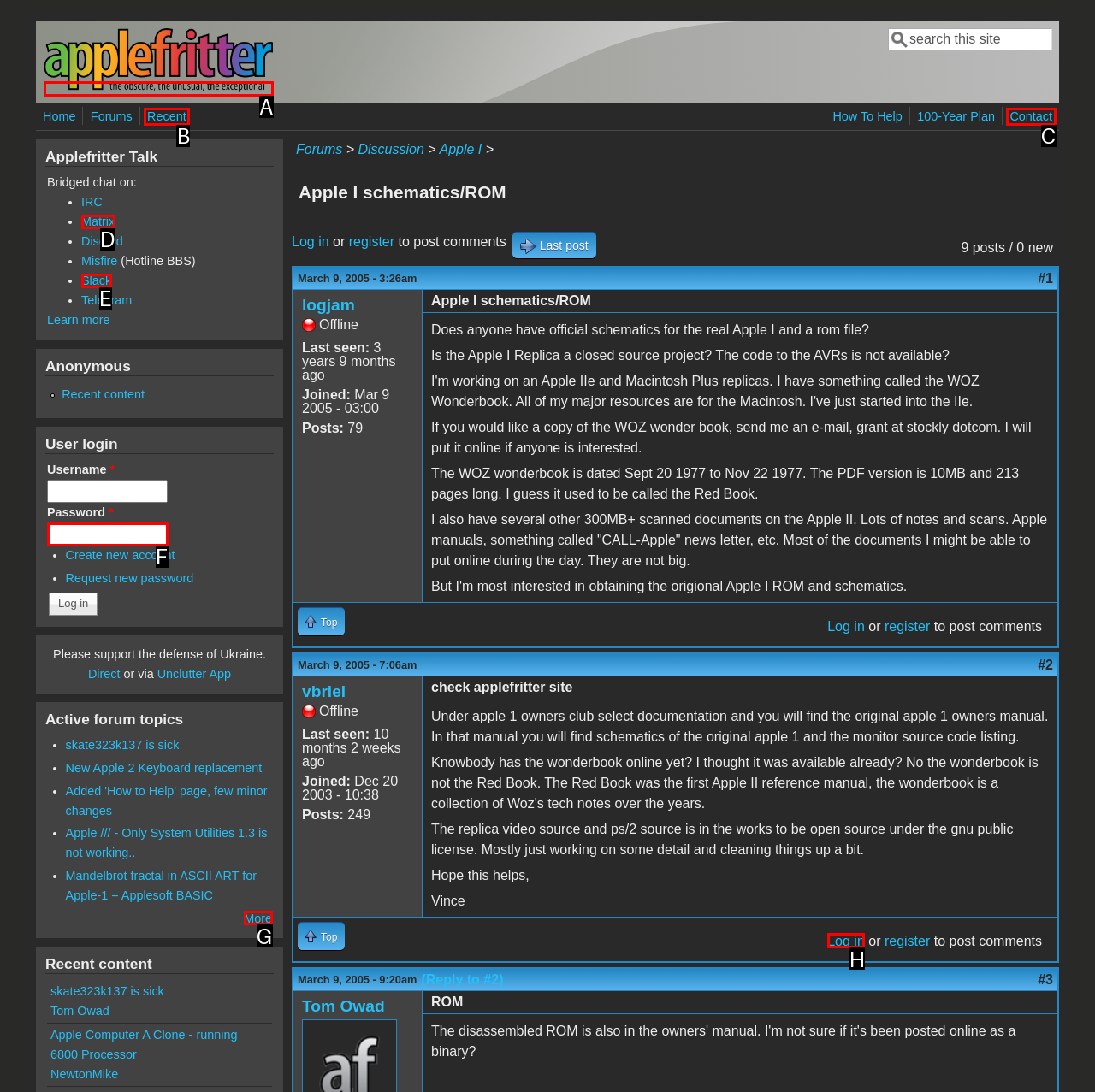Which lettered option matches the following description: parent_node: Password * name="pass"
Provide the letter of the matching option directly.

F